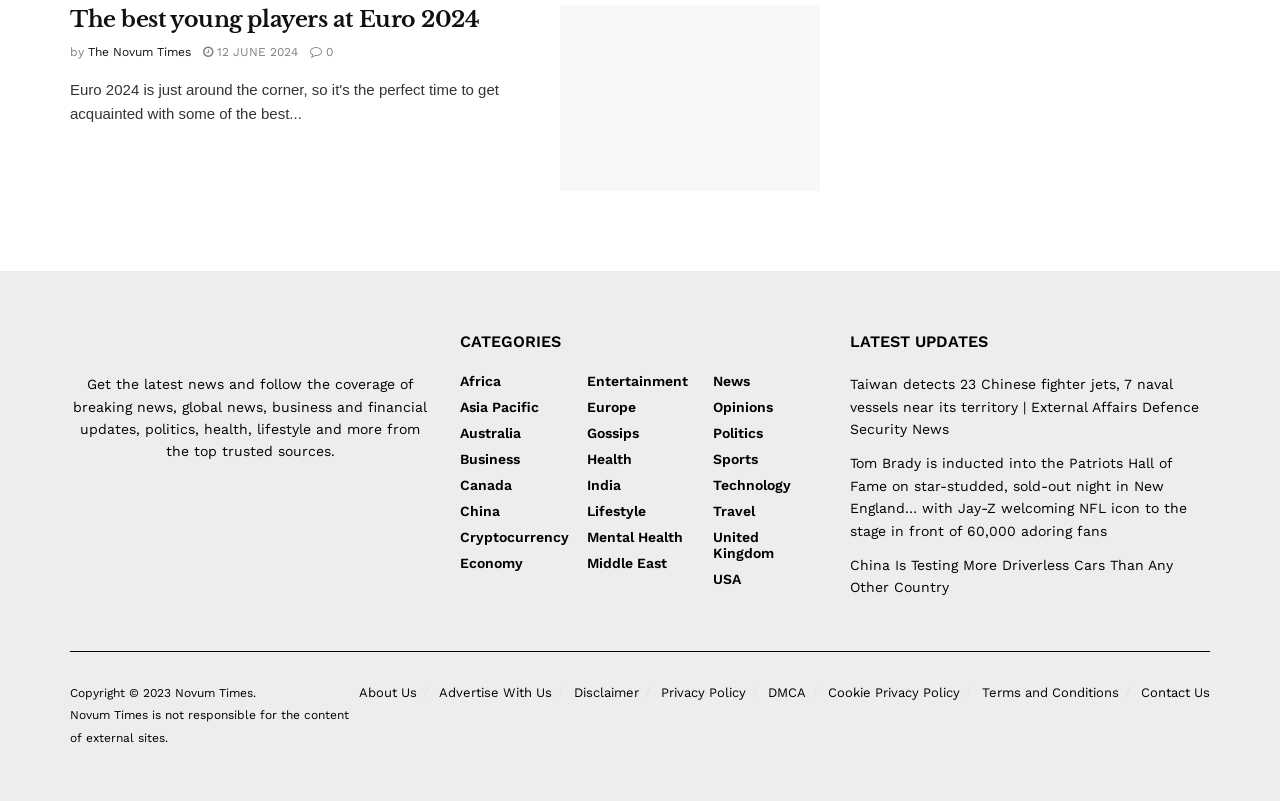What is the title of the latest update about Tom Brady?
Answer the question in a detailed and comprehensive manner.

I found the answer by looking at the section labeled 'LATEST UPDATES' on the webpage. One of the updates has a title that starts with 'Tom Brady is inducted into the Patriots Hall of Fame', which suggests that it is the title of the latest update about Tom Brady.